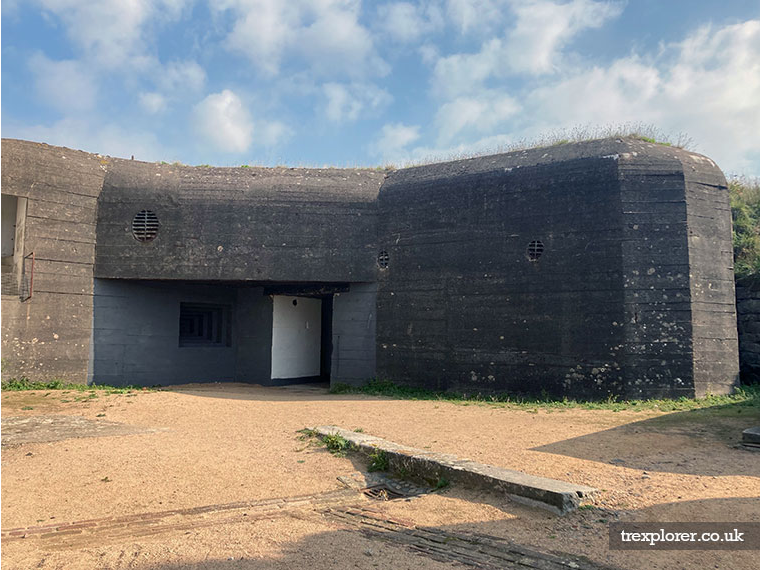Detail every aspect of the image in your caption.

The image showcases the entrance to a concrete German bunker, situated prominently within the historic confines of Elizabeth Castle. The structure is characterized by its robust, fortified walls, hinting at its critical role during World War II. A muted color palette features the bunker’s textured surface, accented by small windows that suggest an air of both functionality and historical significance. The scene captures a clear sky above, casting natural light over the sandy ground that leads up to the entrance. This site not only serves as a reminder of the wartime architecture but also stands as a testament to the strategic military history of the area, inviting visitors to reflect on the past as they explore its remnants. The perspective shown is from the Parade Ground, providing context for the viewer and enhancing the sense of scale and strength inherent in this military installation.